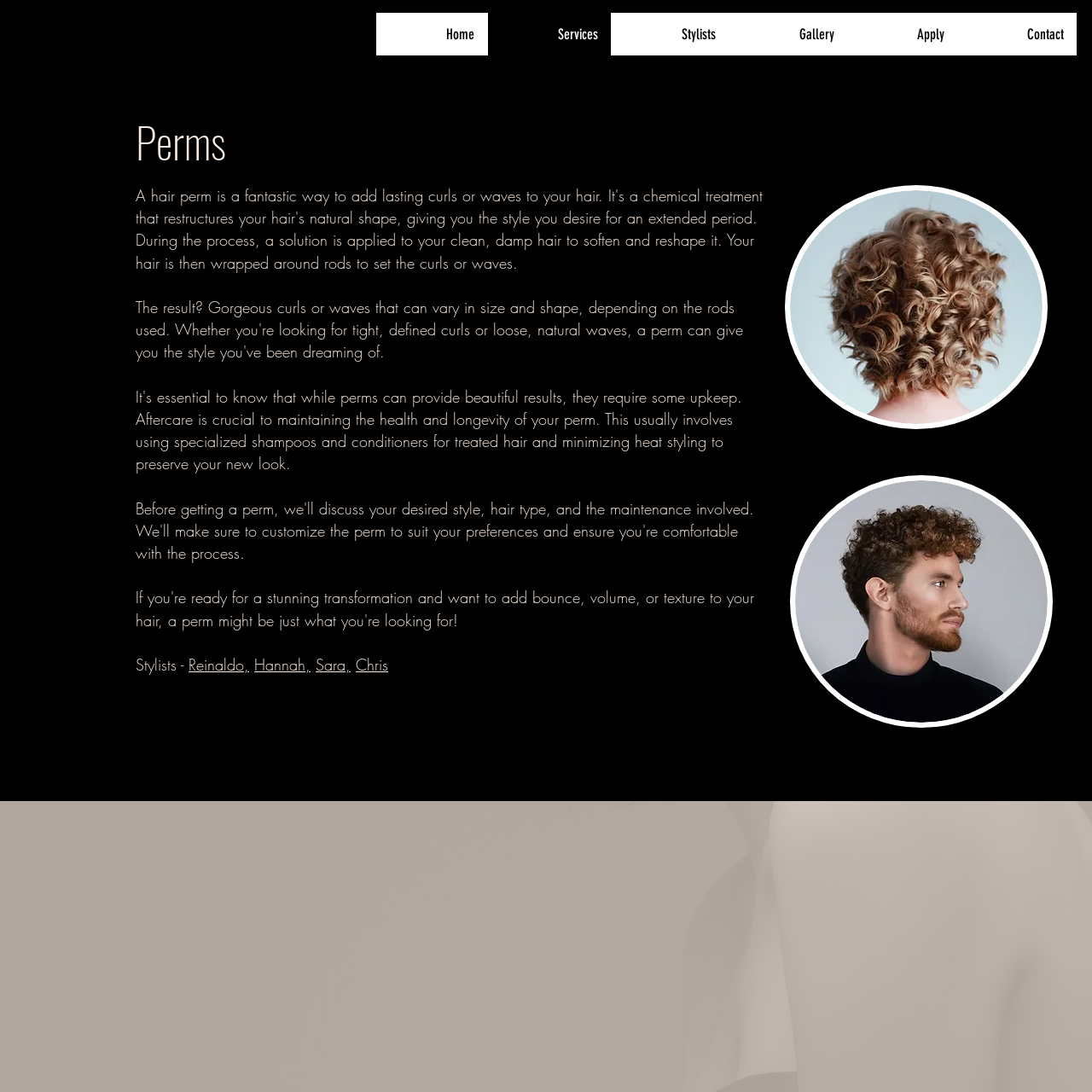Construct a thorough caption encompassing all aspects of the webpage.

The webpage is about Killer Mane Salon, specifically highlighting their hair perming services. At the top, there is a navigation menu with six links: Home, Services, Stylists, Gallery, Apply, and Contact. These links are positioned horizontally, taking up the entire width of the page, with equal spacing between each link.

Below the navigation menu, there is a main section that occupies most of the page. Within this section, there is a prominent heading that reads "Perms". This heading is positioned near the top-left corner of the main section.

Underneath the "Perms" heading, there is a list of stylists, each with their name presented as a link. The list starts with "Stylists -" followed by the names Reinaldo, Hannah, Sara, and Chris, which are positioned horizontally, one after the other.

At the very bottom of the page, there is a footer section that spans the entire width of the page.